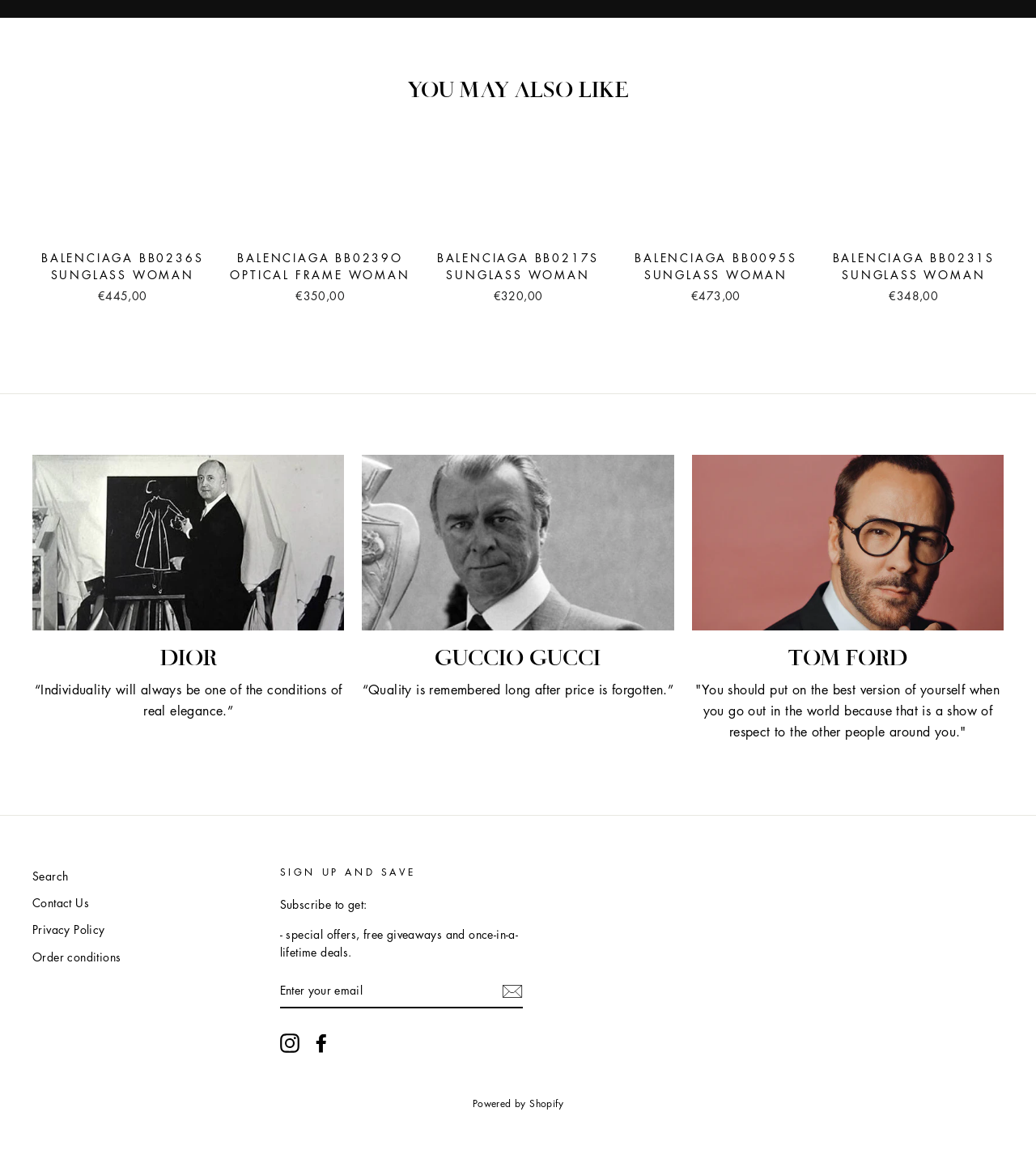What is the name of the platform that powers this website?
Using the picture, provide a one-word or short phrase answer.

Shopify